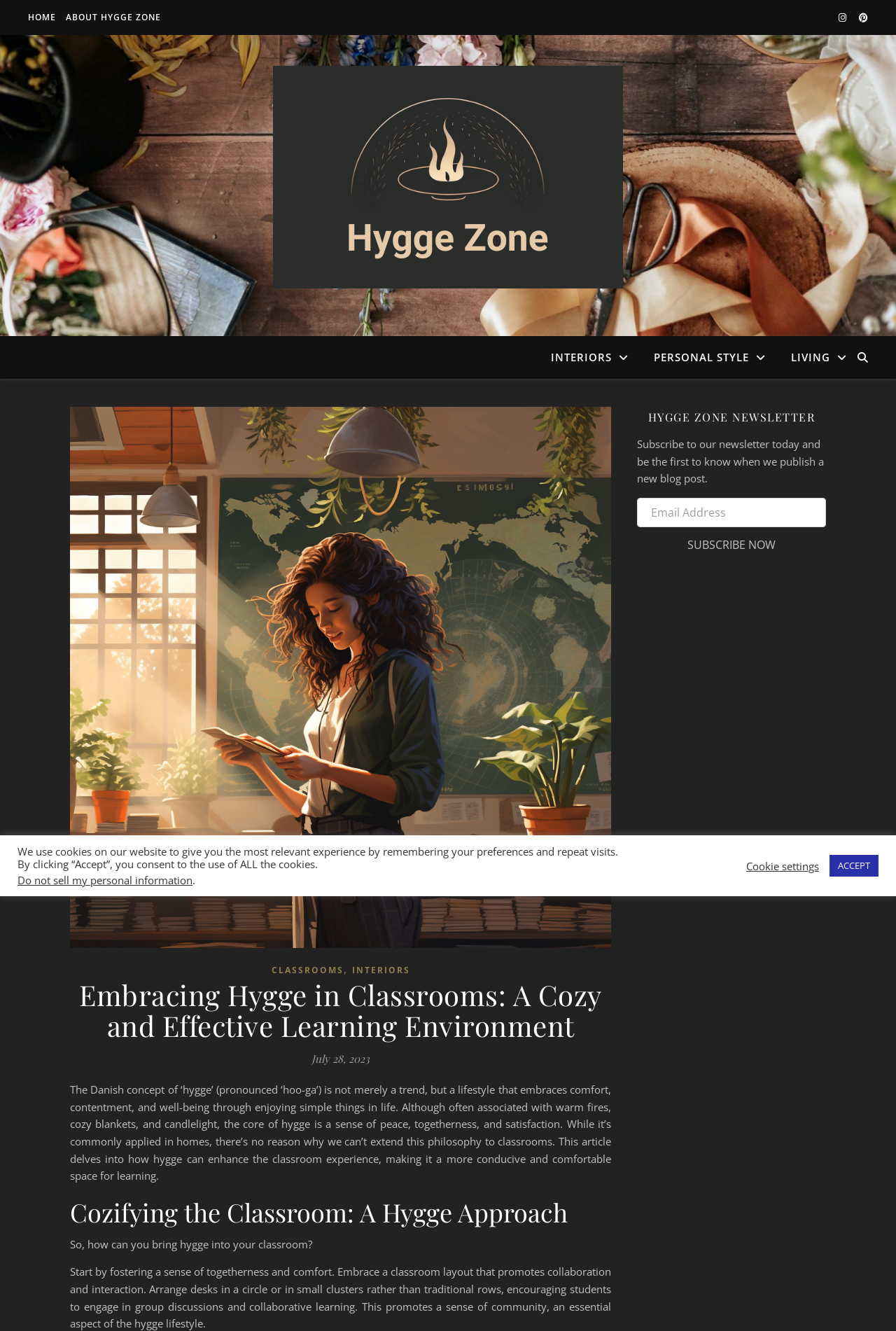Please identify the bounding box coordinates of the element's region that I should click in order to complete the following instruction: "Read about OUR BENEFITS". The bounding box coordinates consist of four float numbers between 0 and 1, i.e., [left, top, right, bottom].

None